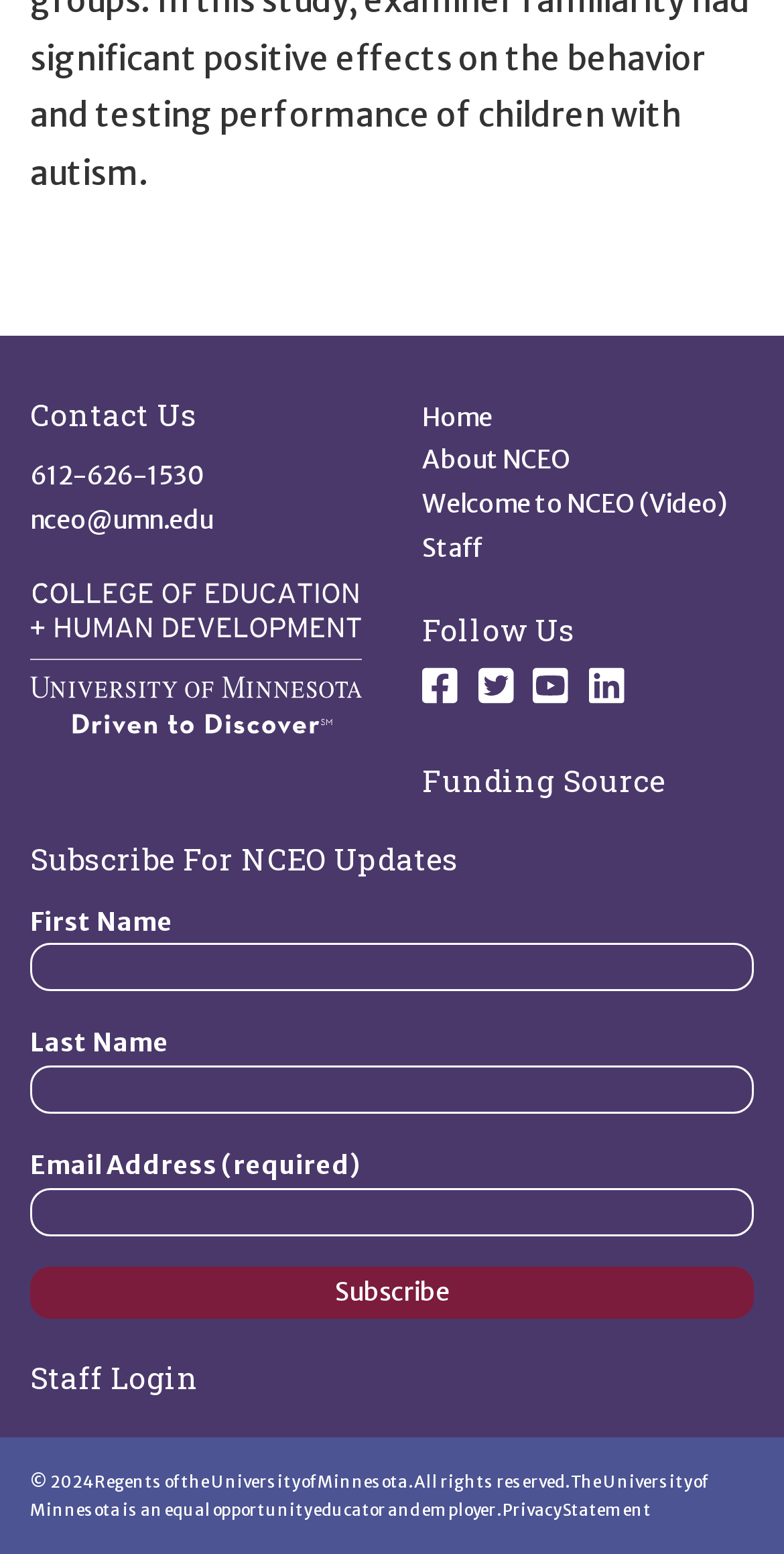Answer the question below in one word or phrase:
What is the phone number to contact NCEO?

612-626-1530